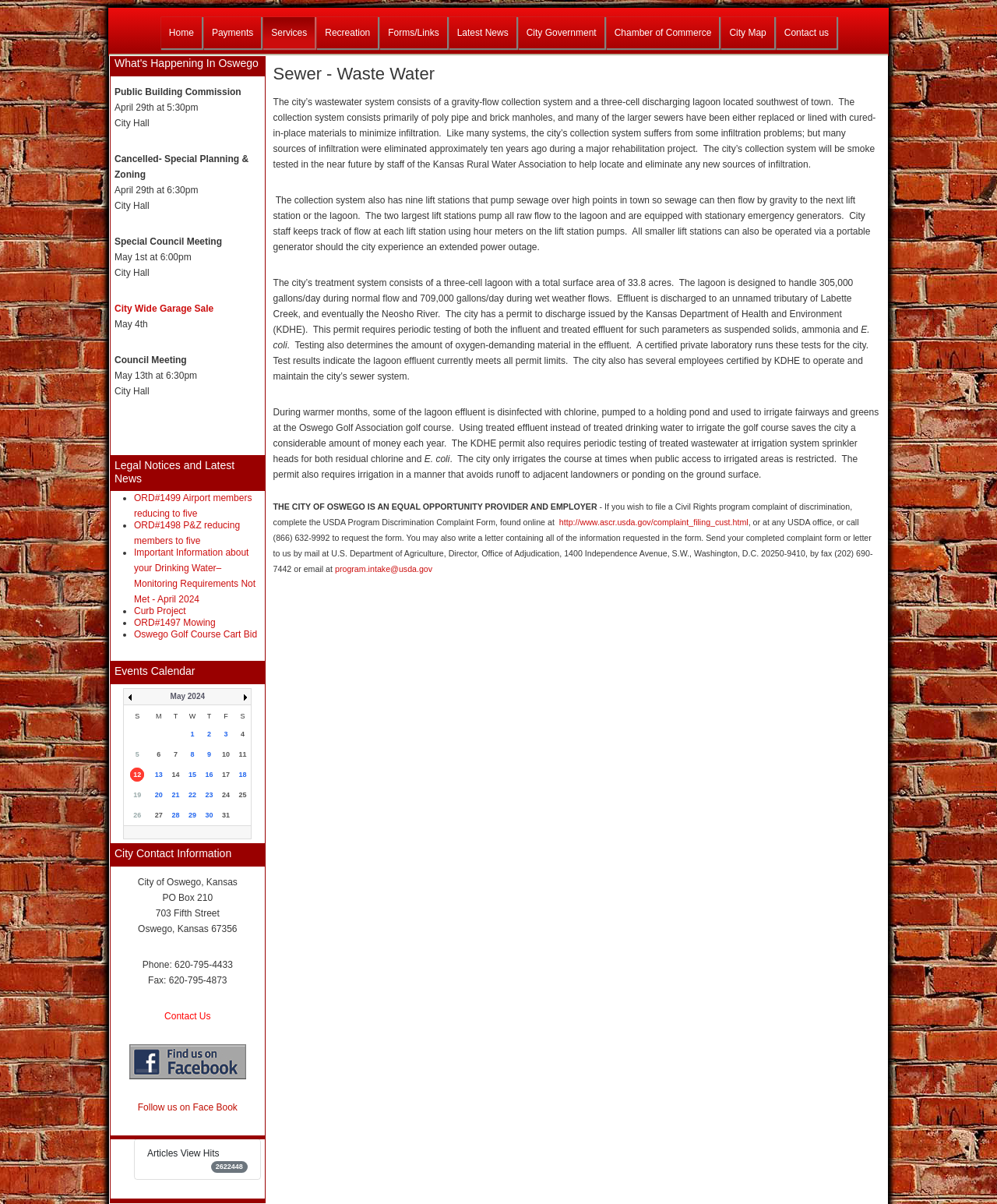Extract the bounding box coordinates for the HTML element that matches this description: "City Government". The coordinates should be four float numbers between 0 and 1, i.e., [left, top, right, bottom].

[0.52, 0.014, 0.606, 0.04]